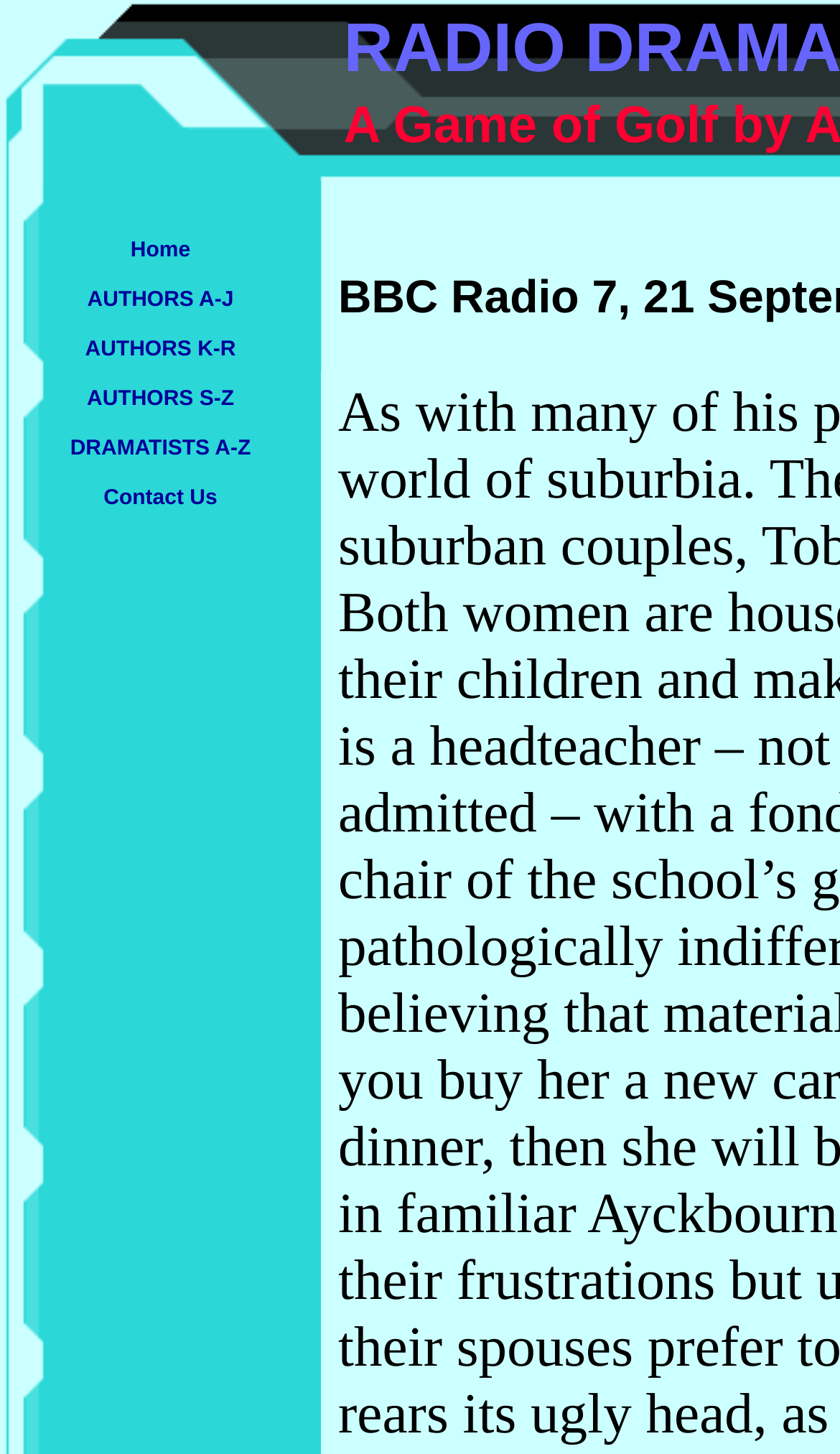Locate the bounding box of the UI element with the following description: "Home".

[0.155, 0.157, 0.227, 0.182]